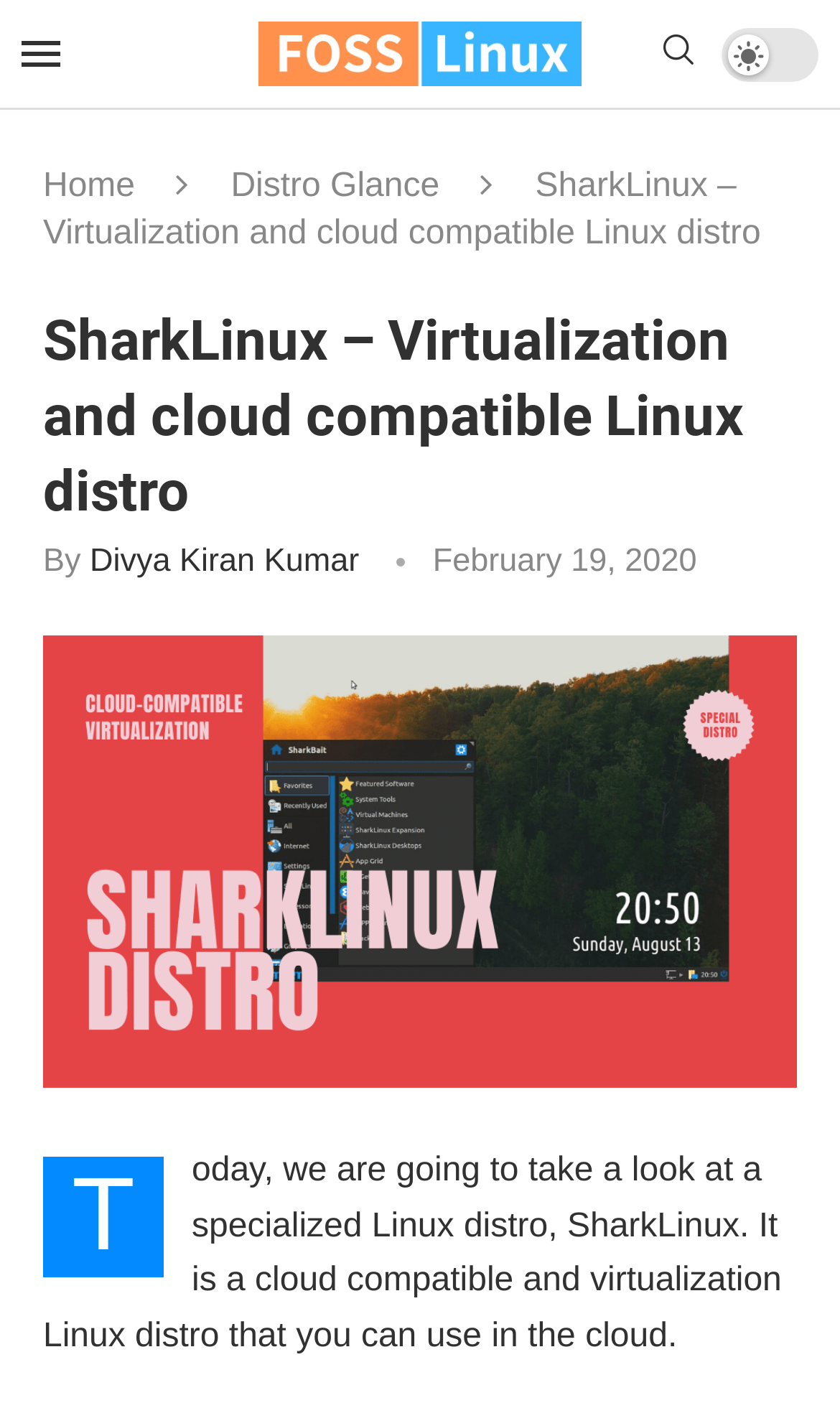Using the element description: "alt="FOSS Linux"", determine the bounding box coordinates for the specified UI element. The coordinates should be four float numbers between 0 and 1, [left, top, right, bottom].

[0.308, 0.015, 0.692, 0.041]